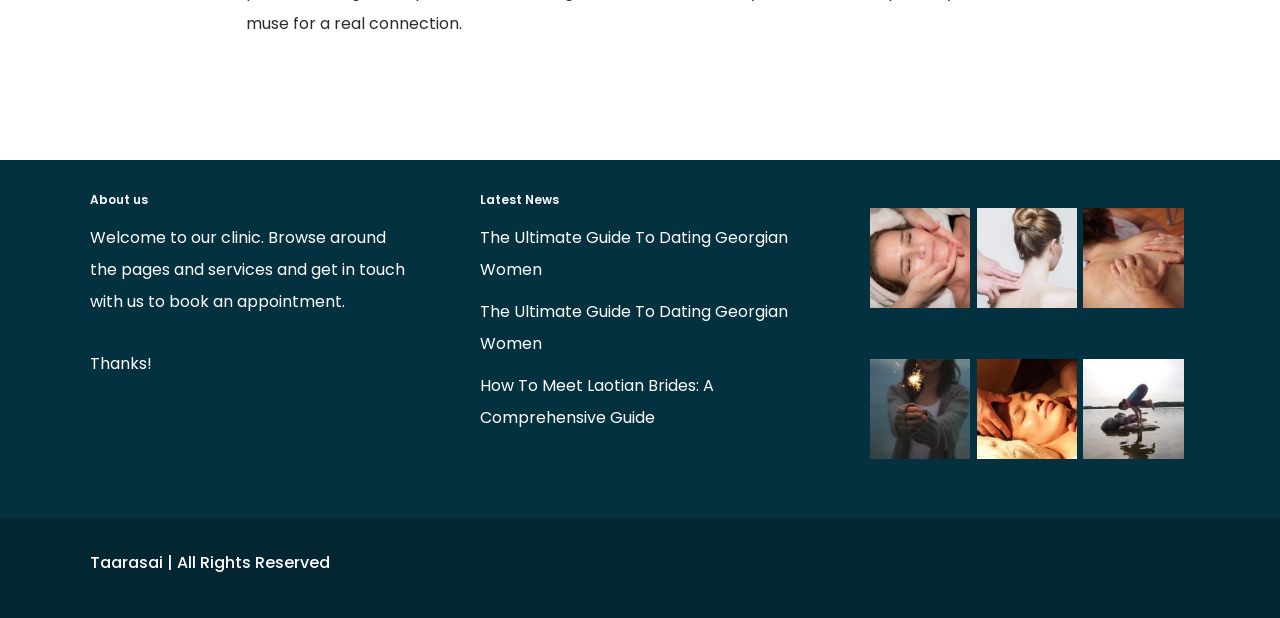Provide a short answer using a single word or phrase for the following question: 
What is the copyright statement on the webpage?

All Rights Reserved